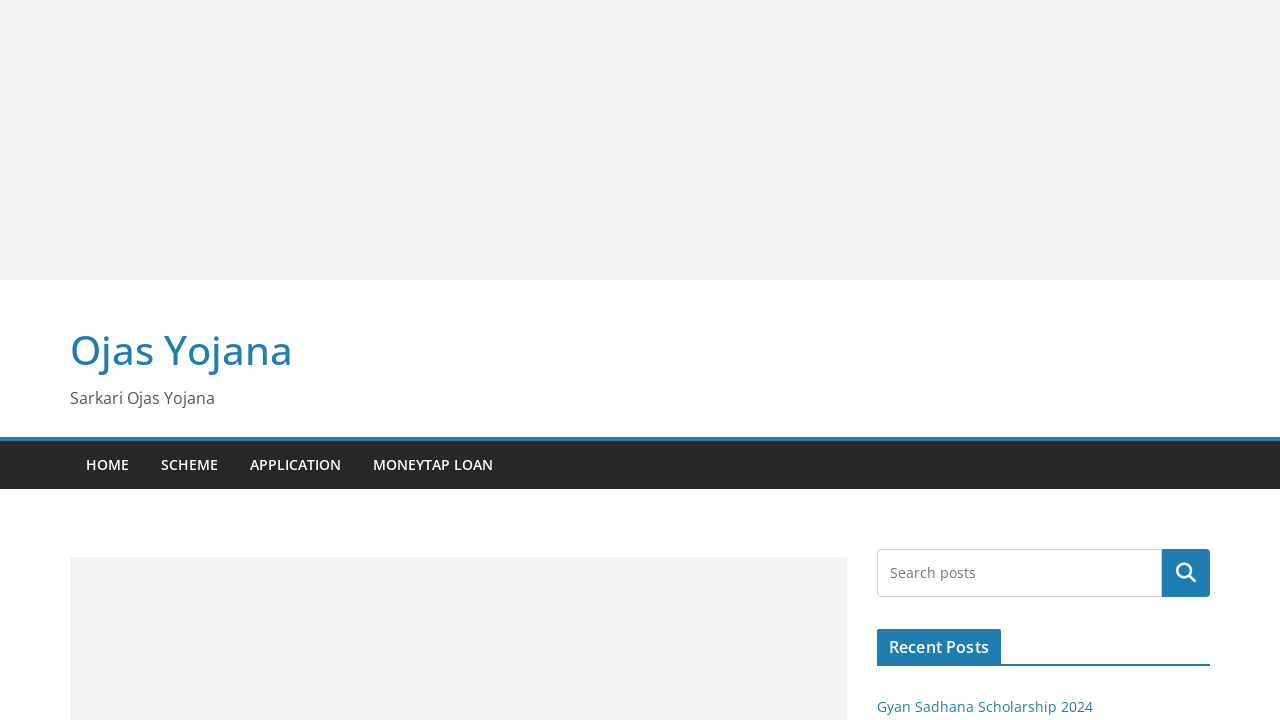Respond with a single word or phrase to the following question: What is the purpose of the search box?

To search the website